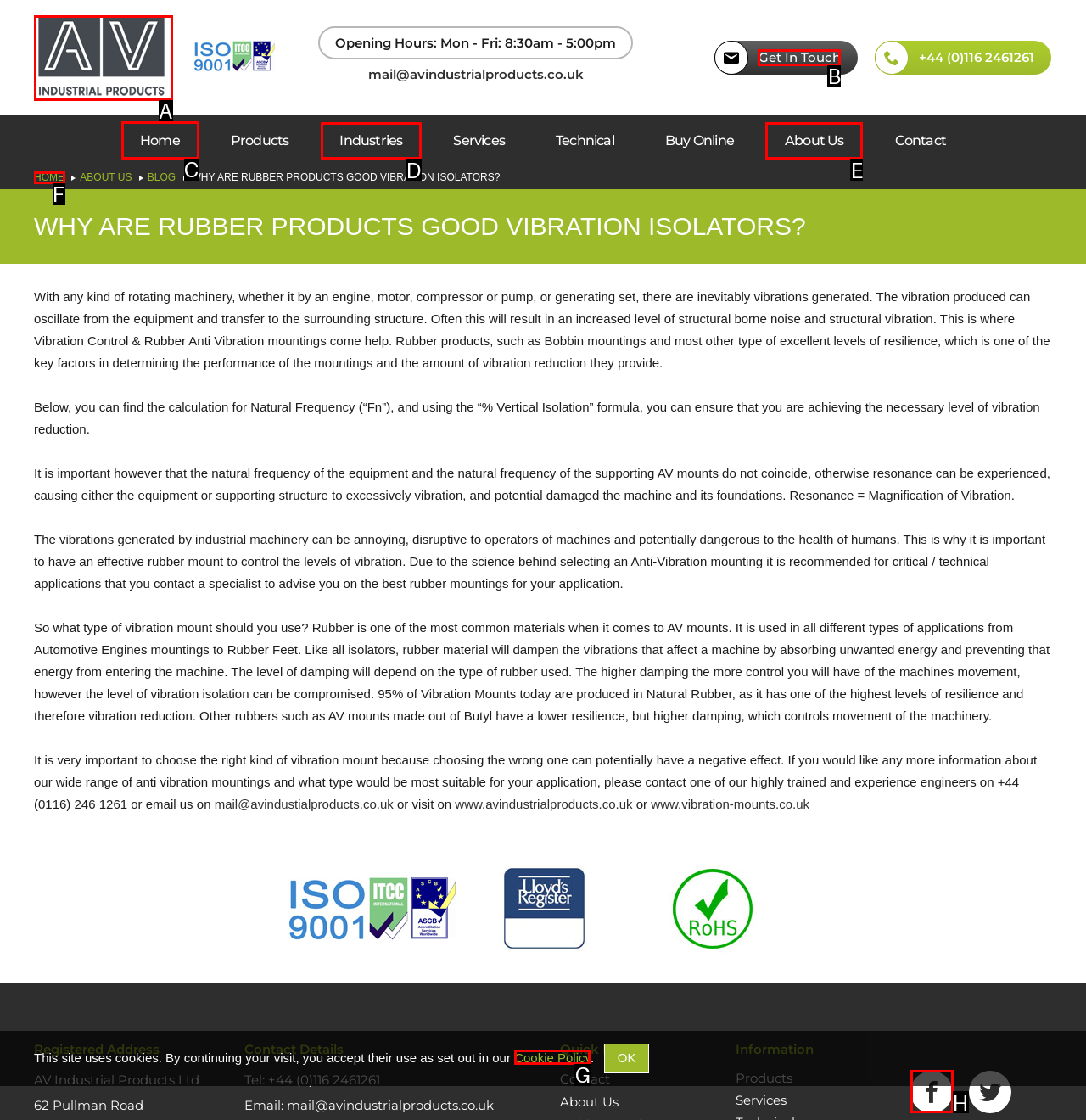Identify the letter of the option that should be selected to accomplish the following task: Visit the home page. Provide the letter directly.

C